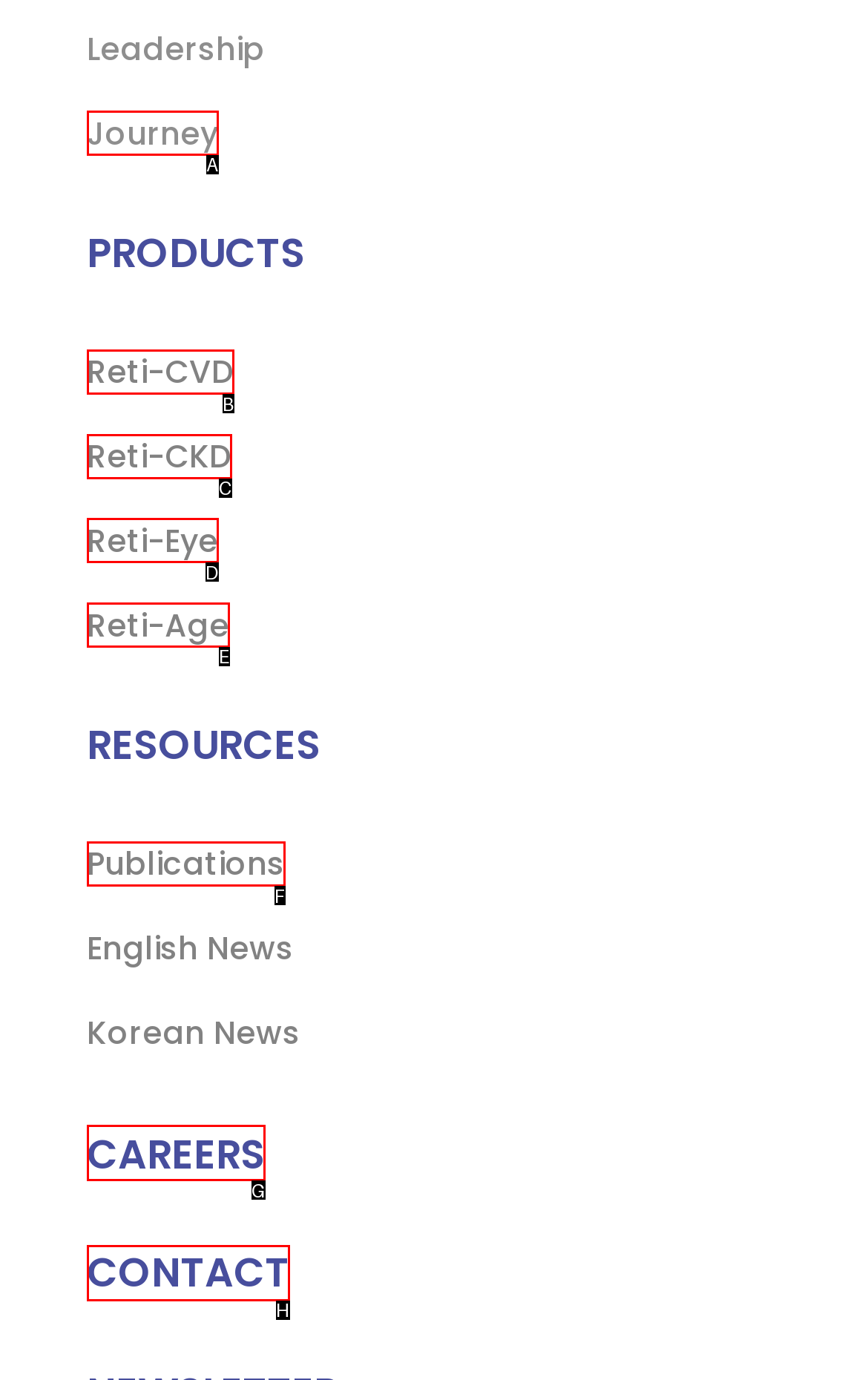Based on the description: Reti-CVD, find the HTML element that matches it. Provide your answer as the letter of the chosen option.

B